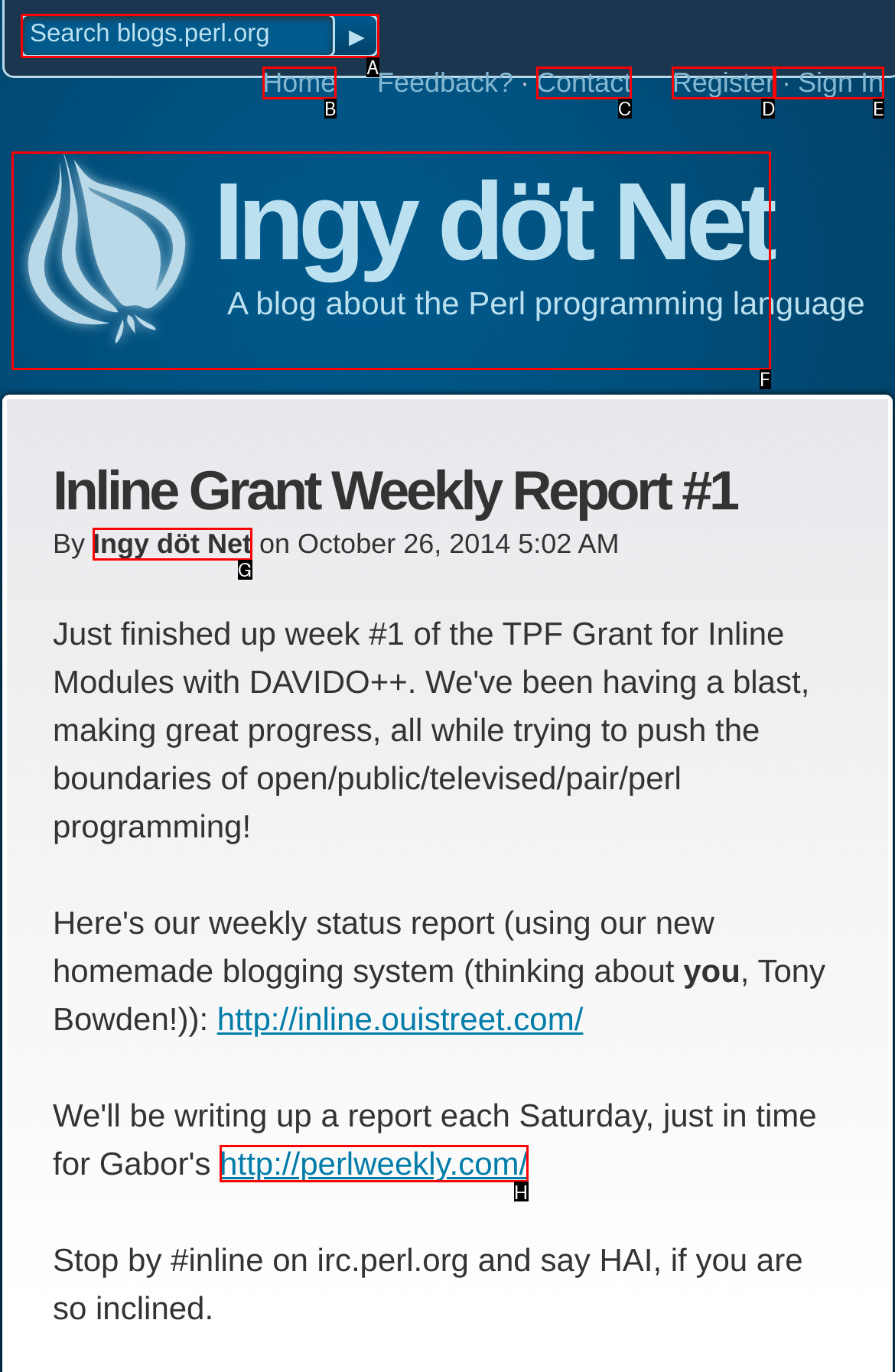Based on the description: Sign In, identify the matching lettered UI element.
Answer by indicating the letter from the choices.

E